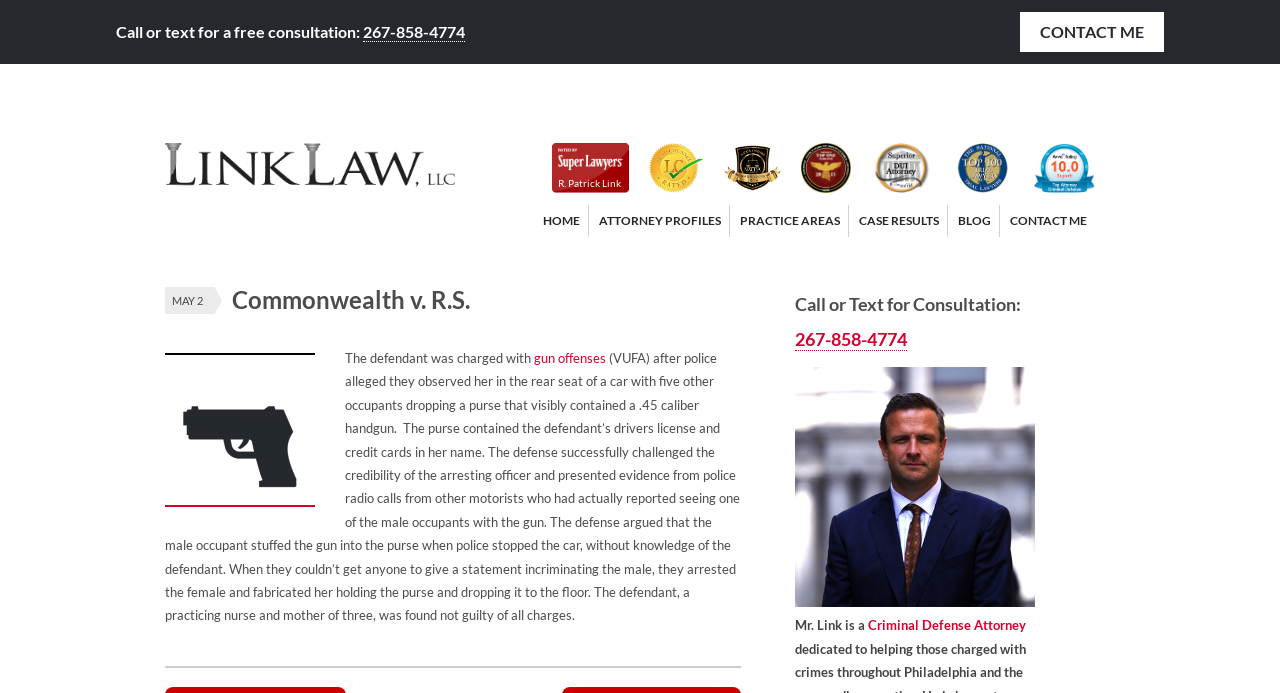Can you provide the bounding box coordinates for the element that should be clicked to implement the instruction: "Click on the 'Recover' link"?

None